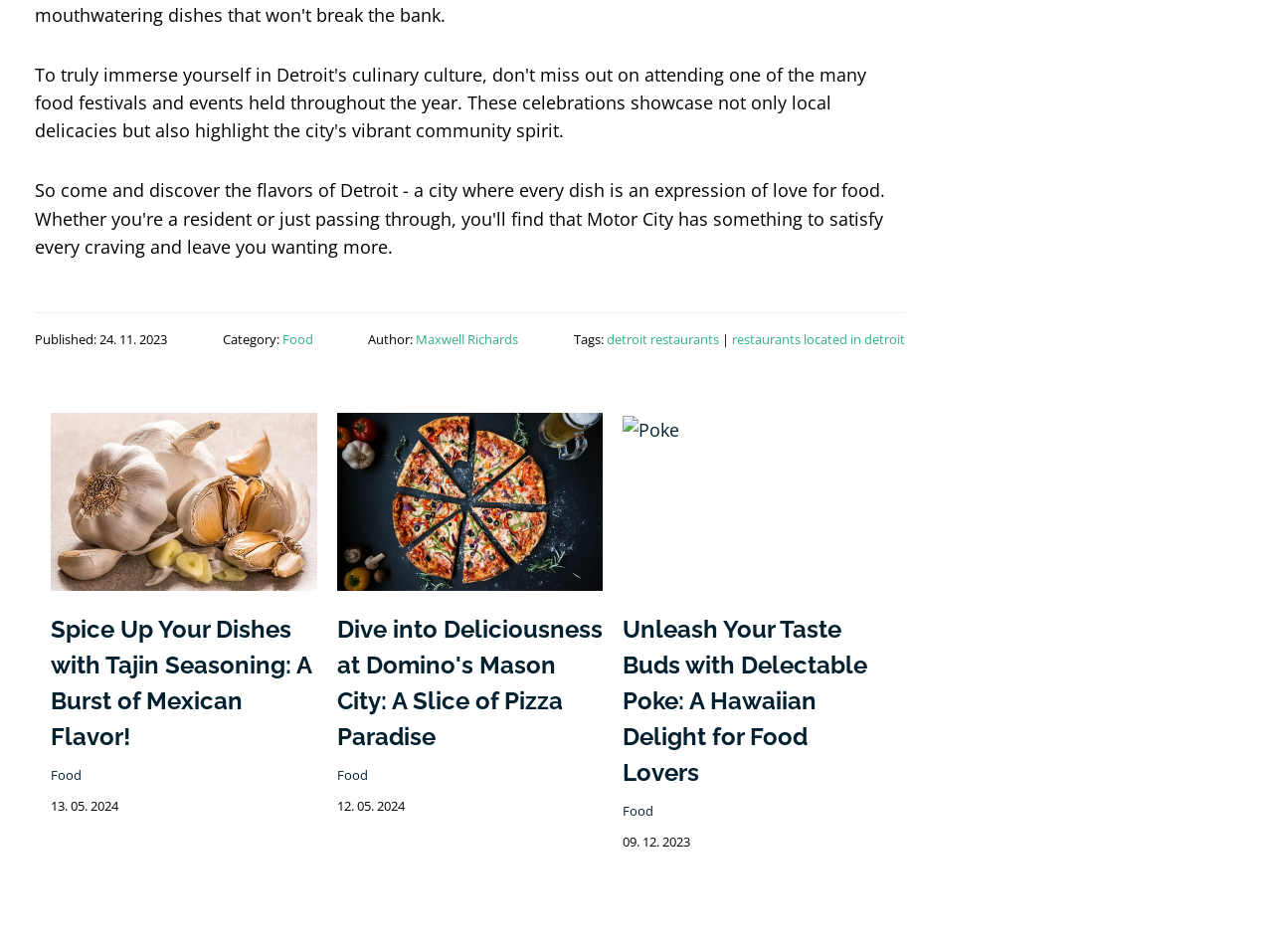Please provide a one-word or phrase answer to the question: 
What is the author of the second article?

Maxwell Richards